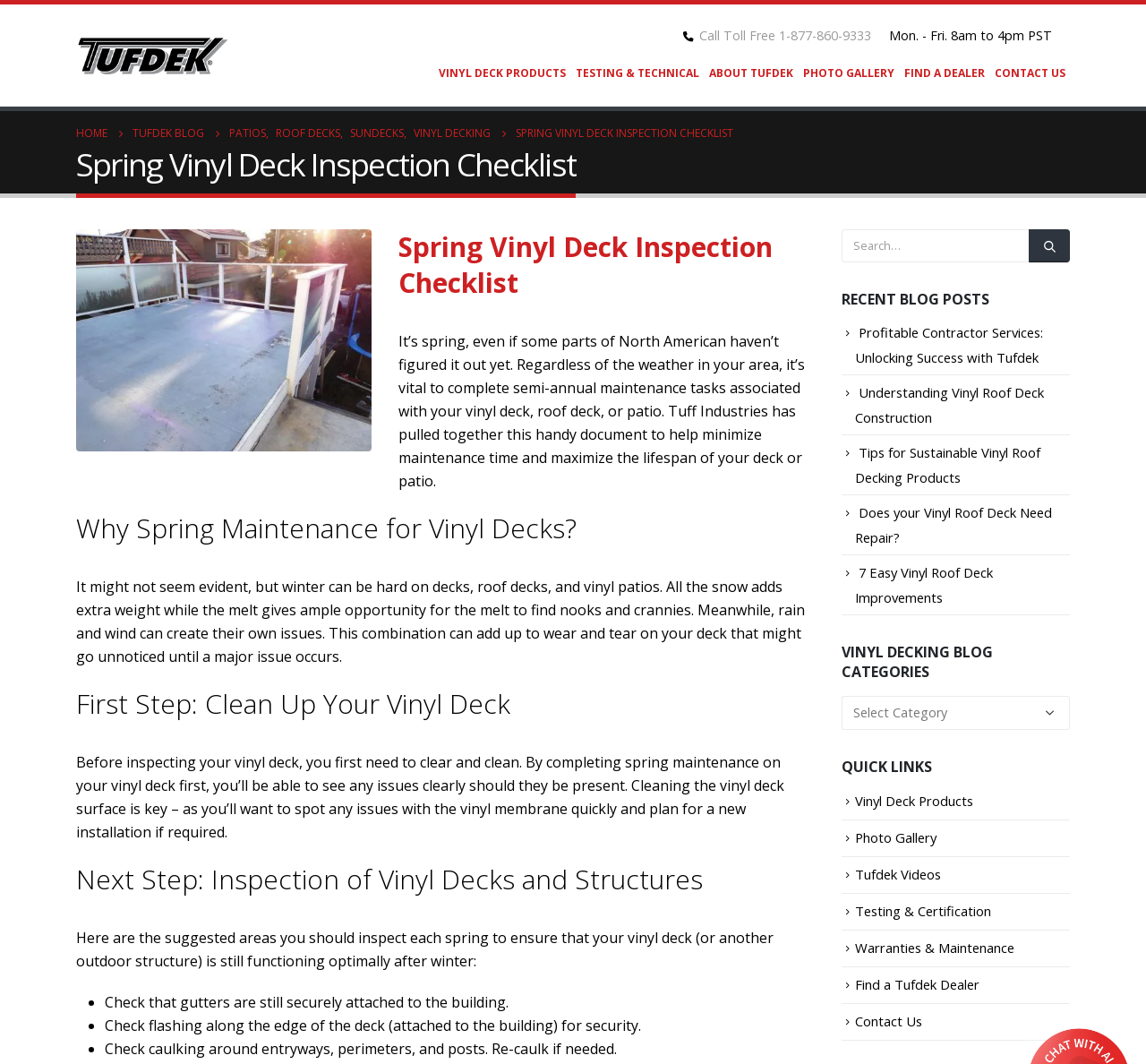What is the purpose of cleaning the vinyl deck surface?
Offer a detailed and exhaustive answer to the question.

According to the webpage, cleaning the vinyl deck surface is key because it allows you to spot any issues with the vinyl membrane quickly and plan for a new installation if required, as mentioned in the section 'First Step: Clean Up Your Vinyl Deck'.